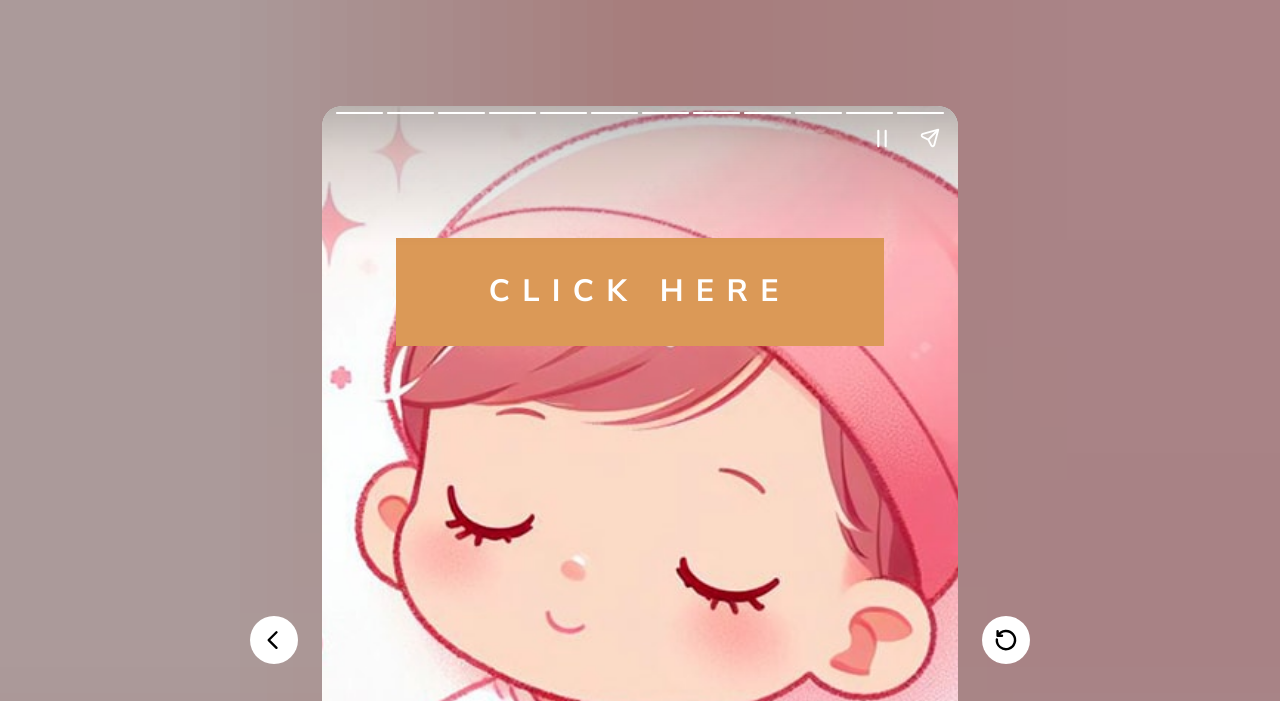What is the text of the prominent link on the webpage? Examine the screenshot and reply using just one word or a brief phrase.

CLICK HERE